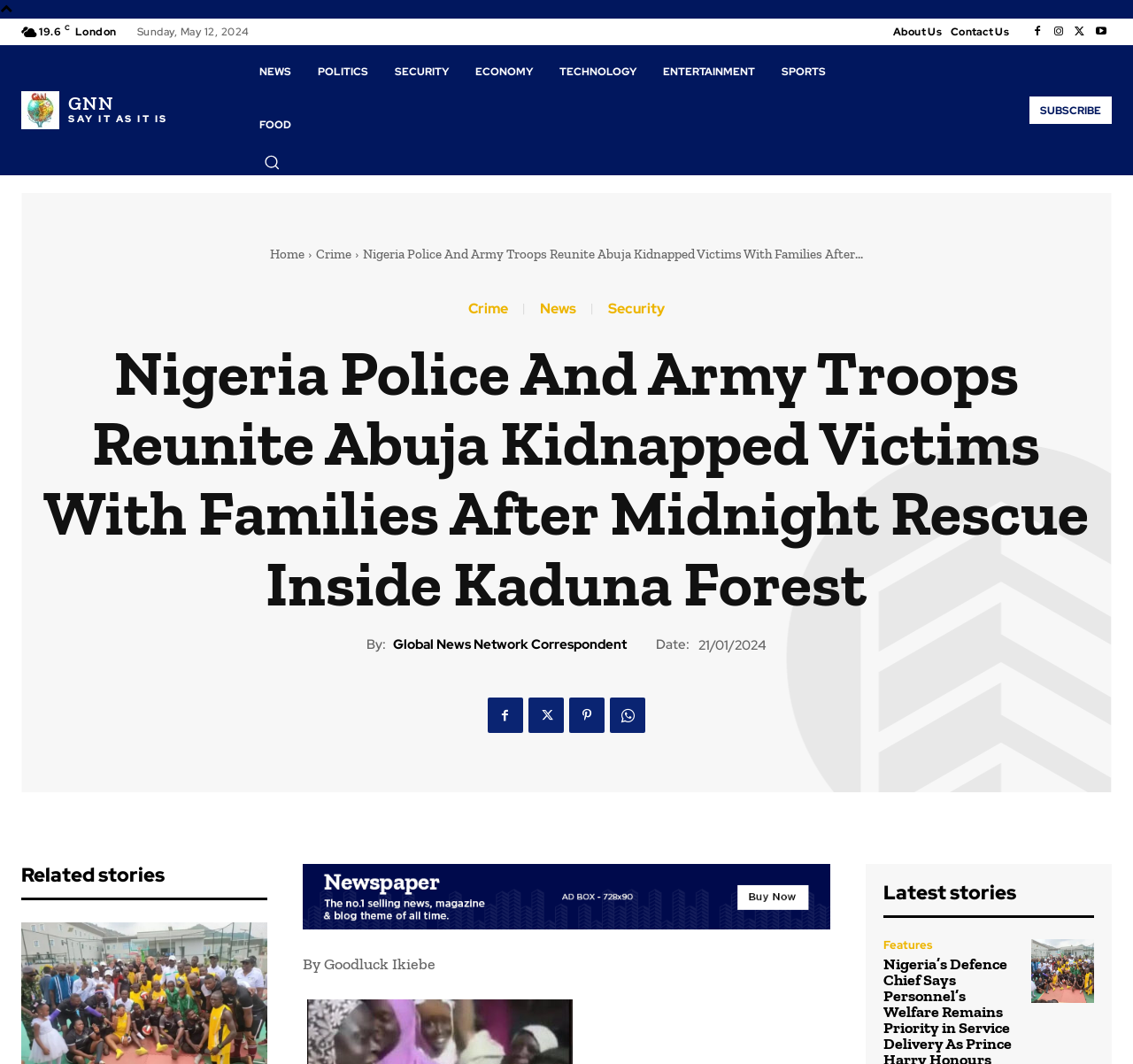Using details from the image, please answer the following question comprehensively:
What is the date of the news article?

I found the date of the news article by looking at the 'Date:' section below the author's name, which is '21/01/2024'.